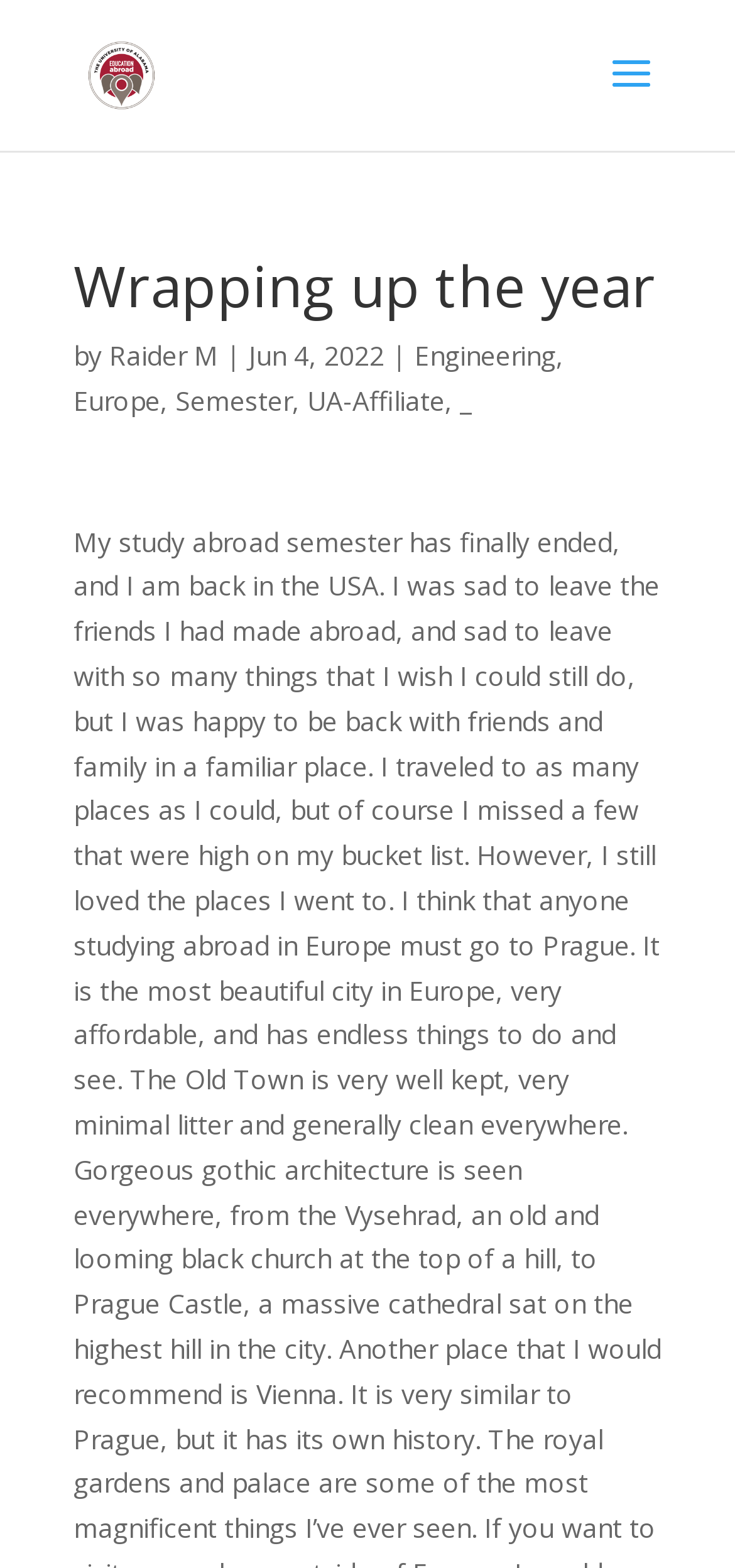What is the name of the author of the article?
Please ensure your answer is as detailed and informative as possible.

By analyzing the webpage structure, I found a heading 'Wrapping up the year' followed by a 'by' text, and then a link 'Raider M', which suggests that Raider M is the author of the article.